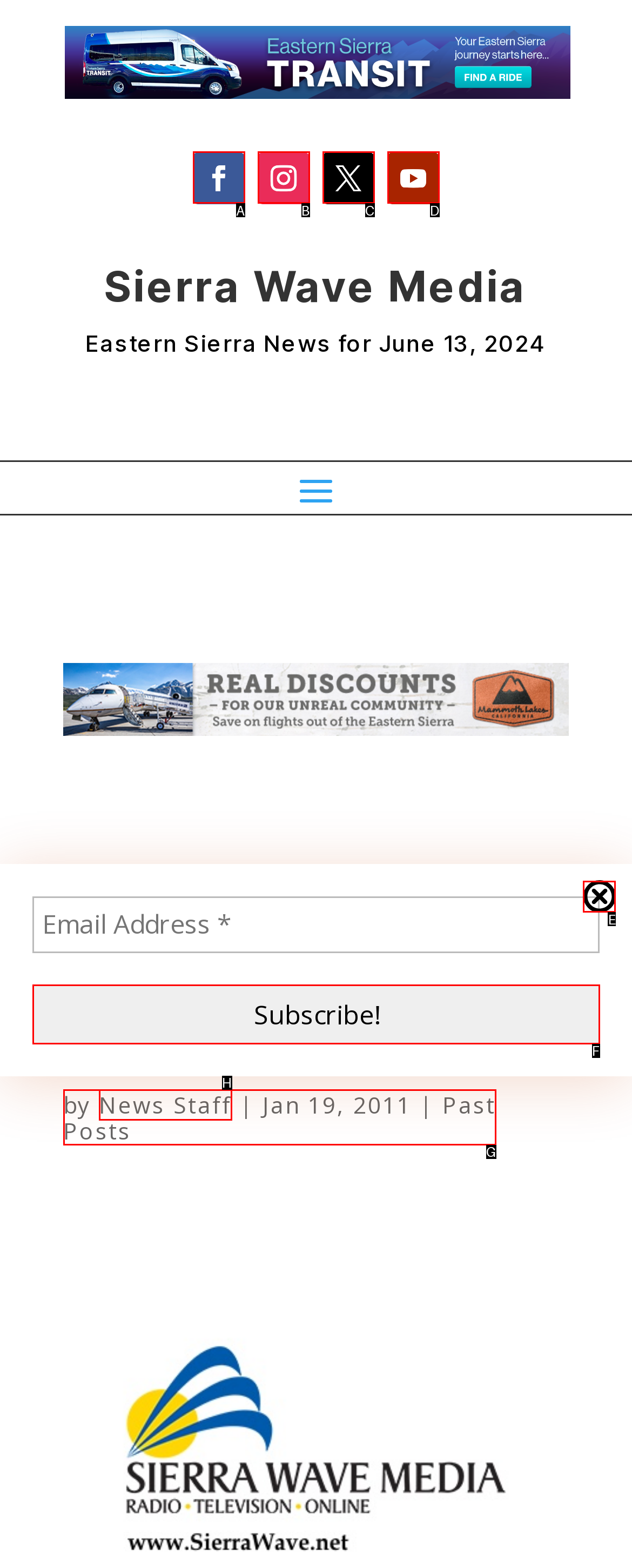Determine which HTML element to click to execute the following task: Click the close button Answer with the letter of the selected option.

E